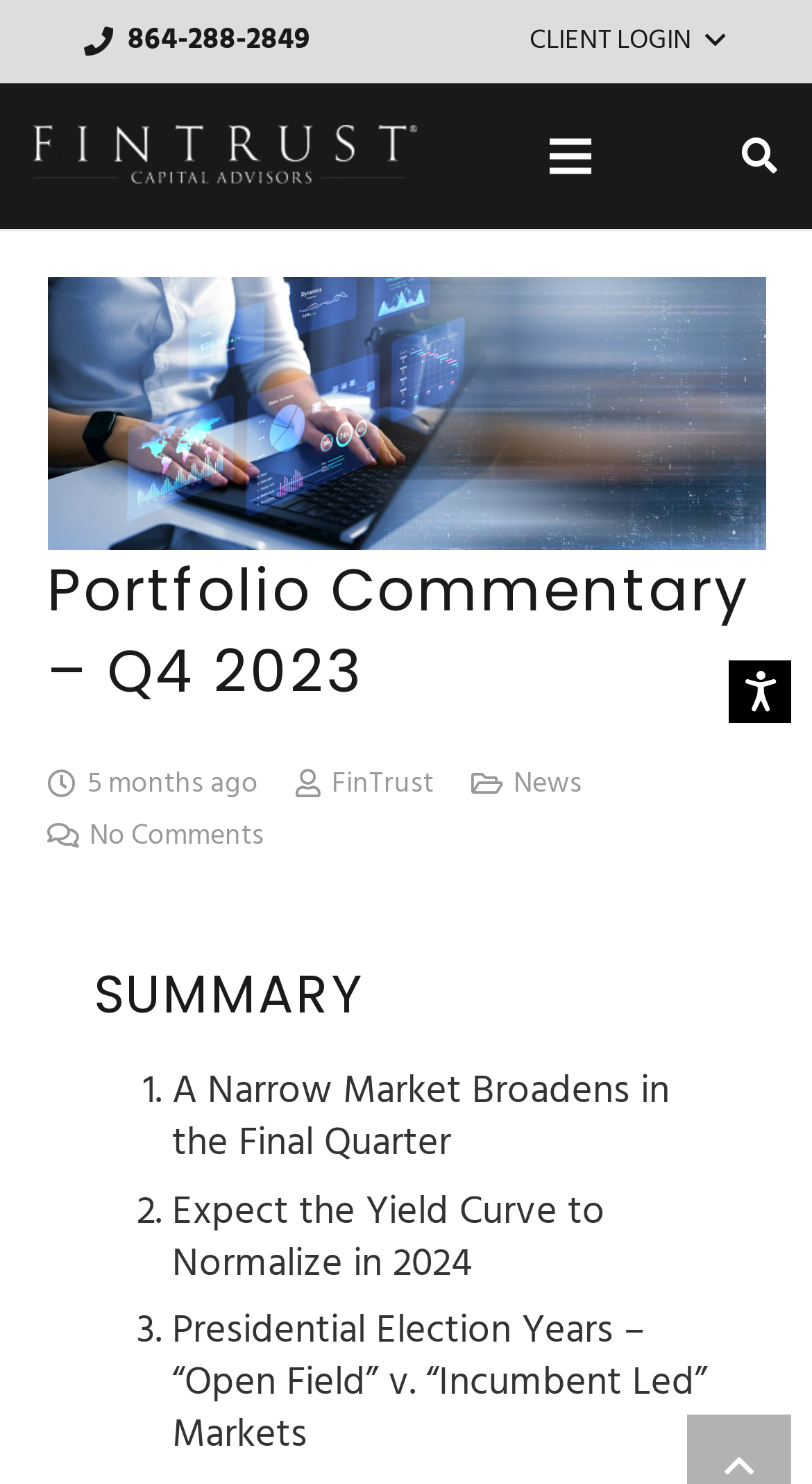What is the date of the portfolio commentary?
Examine the screenshot and reply with a single word or phrase.

23 January 2024